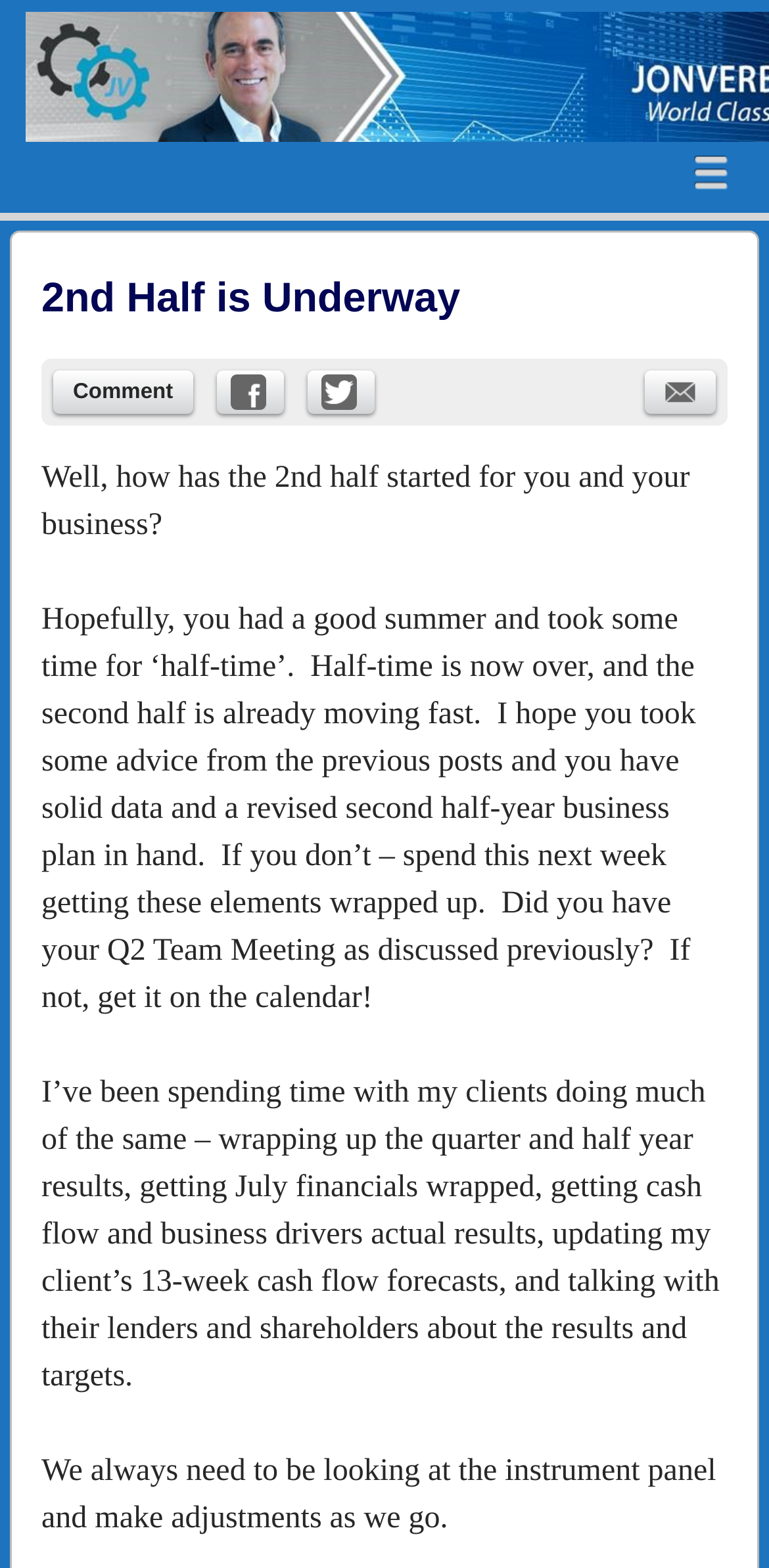Using the format (top-left x, top-left y, bottom-right x, bottom-right y), and given the element description, identify the bounding box coordinates within the screenshot: Skip to content

[0.02, 0.008, 0.242, 0.043]